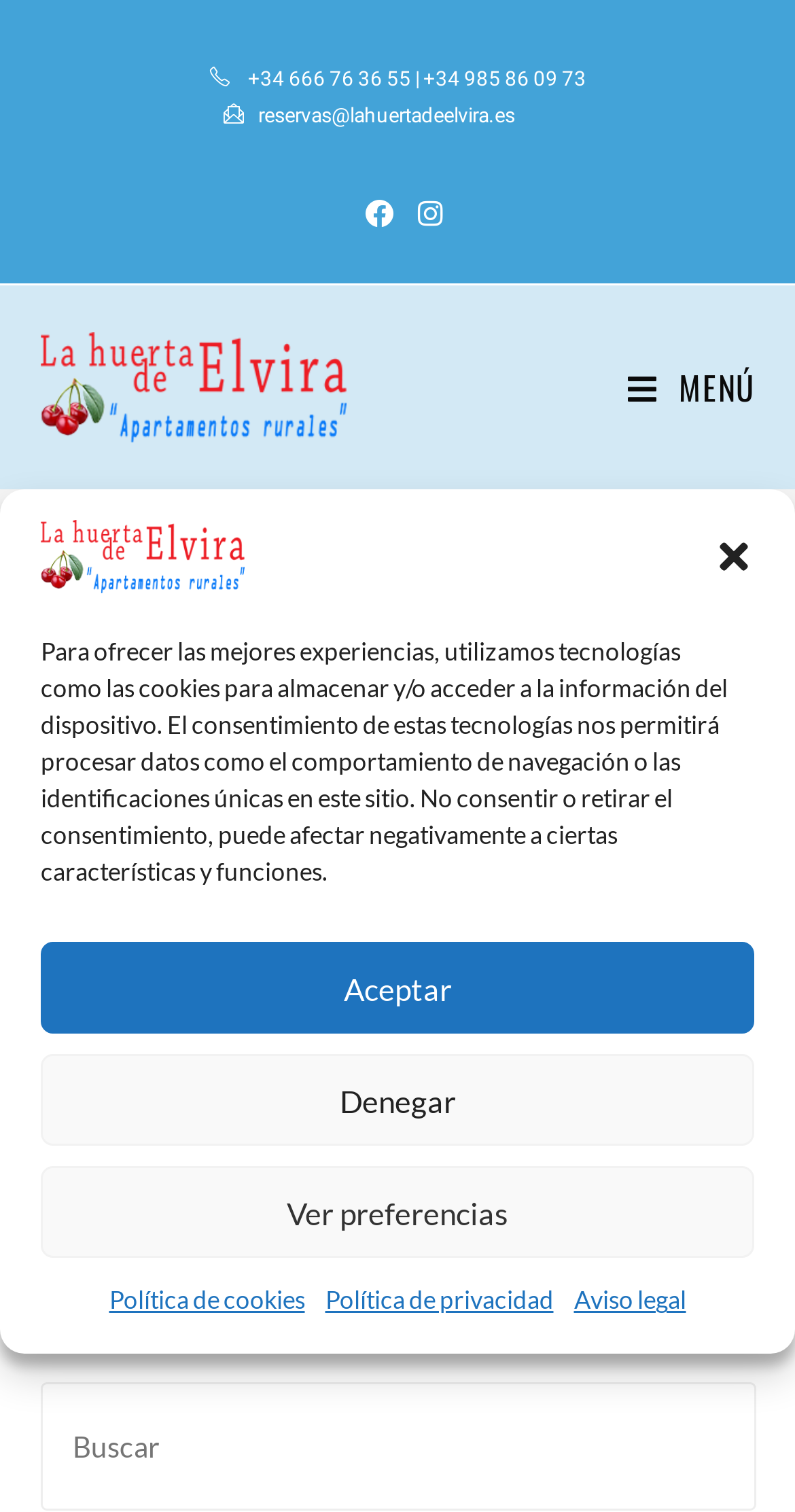What is the purpose of the search box?
Using the details shown in the screenshot, provide a comprehensive answer to the question.

I inferred the purpose of the search box by looking at its location and label. It is located at the bottom of the webpage and is labeled 'Buscar en esta web', which suggests that it is meant to search the website.